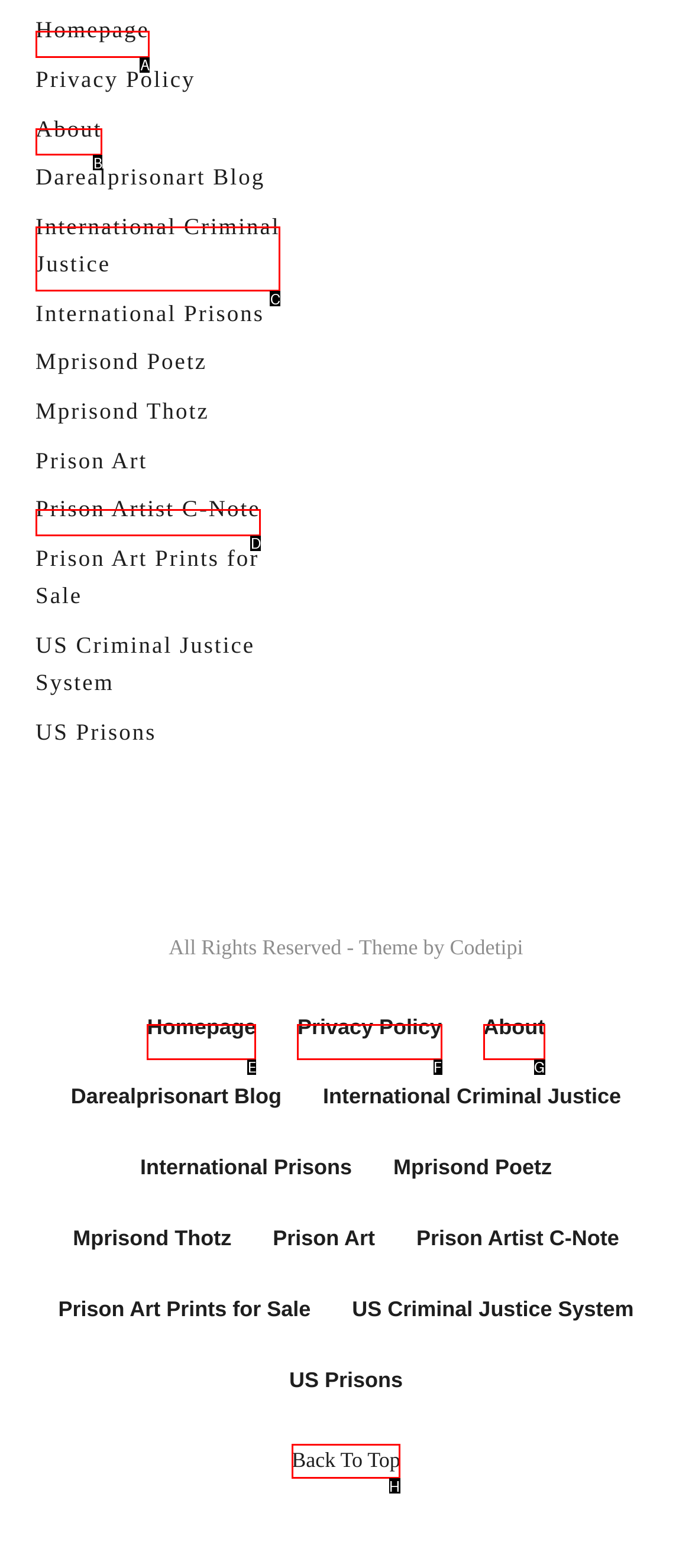Indicate the HTML element that should be clicked to perform the task: go back to top Reply with the letter corresponding to the chosen option.

H